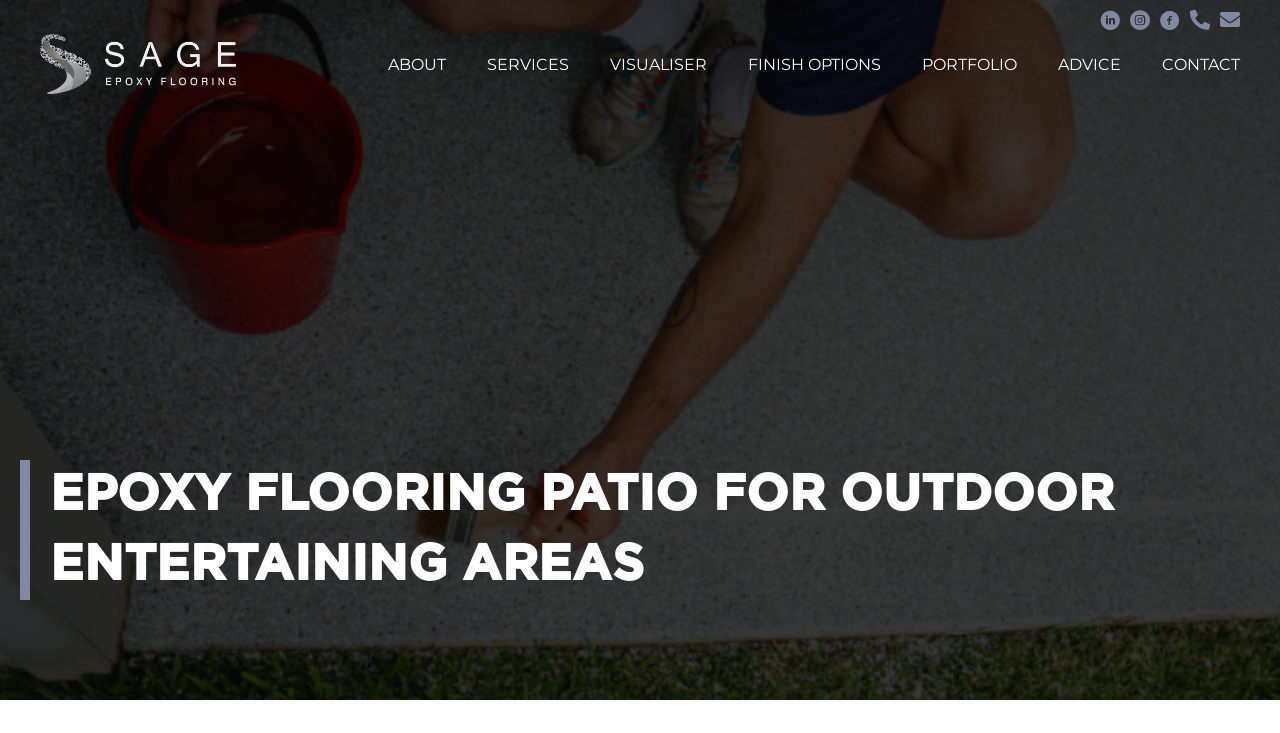Indicate the bounding box coordinates of the element that must be clicked to execute the instruction: "contact us". The coordinates should be given as four float numbers between 0 and 1, i.e., [left, top, right, bottom].

[0.892, 0.064, 0.984, 0.113]